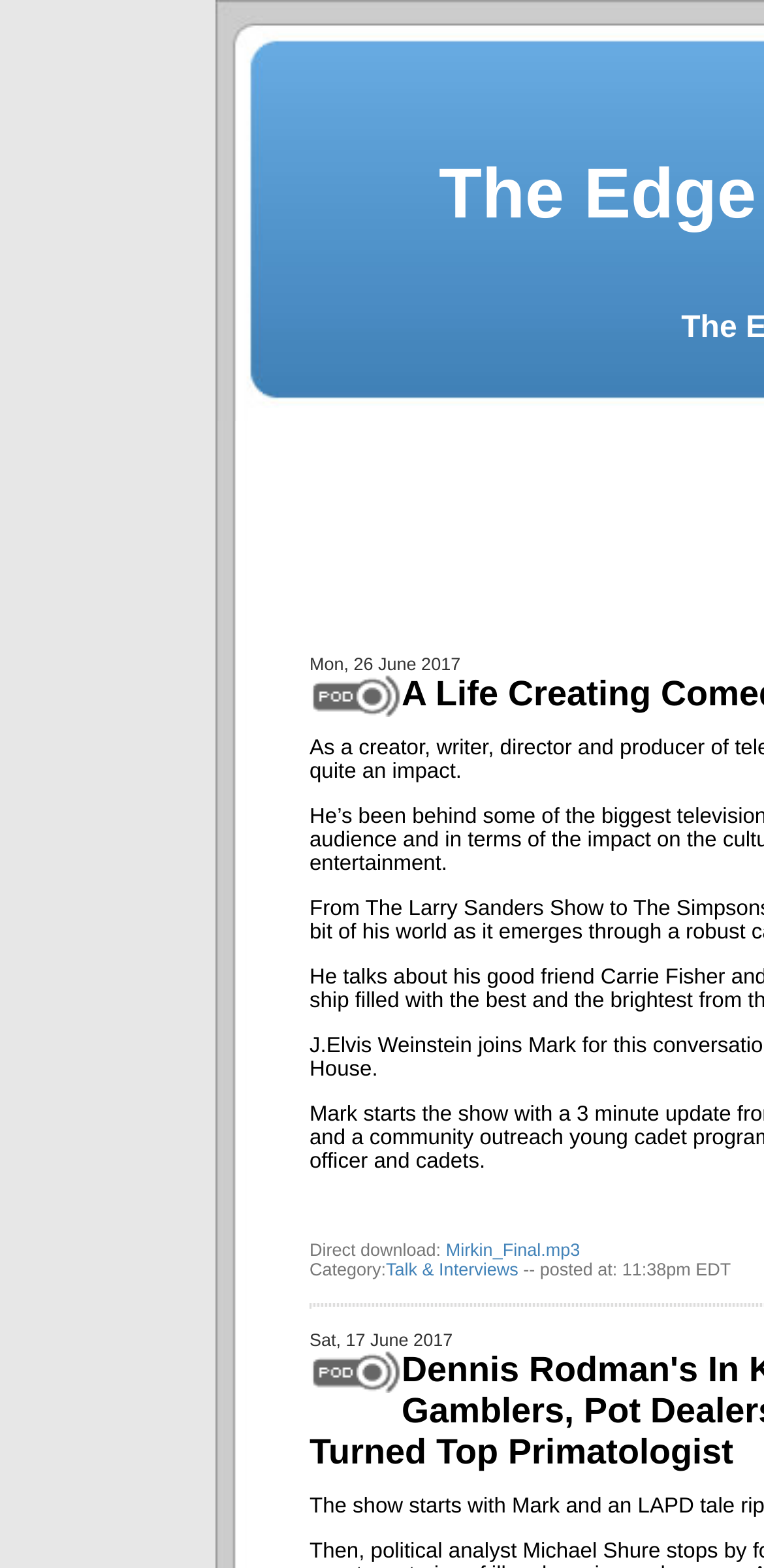Use a single word or phrase to answer the following:
What is the name of the podcast?

The Edge with Mark Thompson